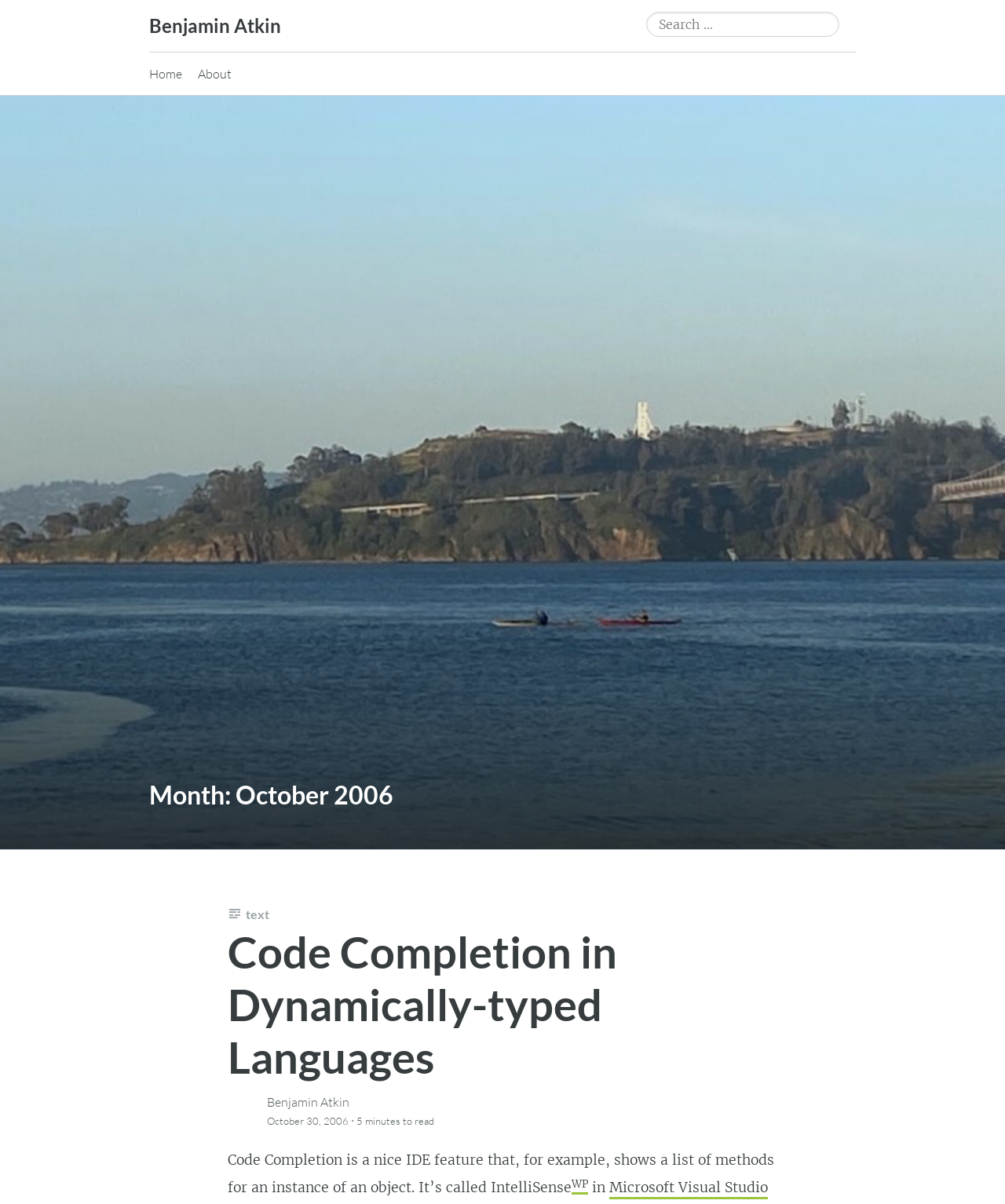Answer the question below in one word or phrase:
What is the name of the author?

Benjamin Atkin